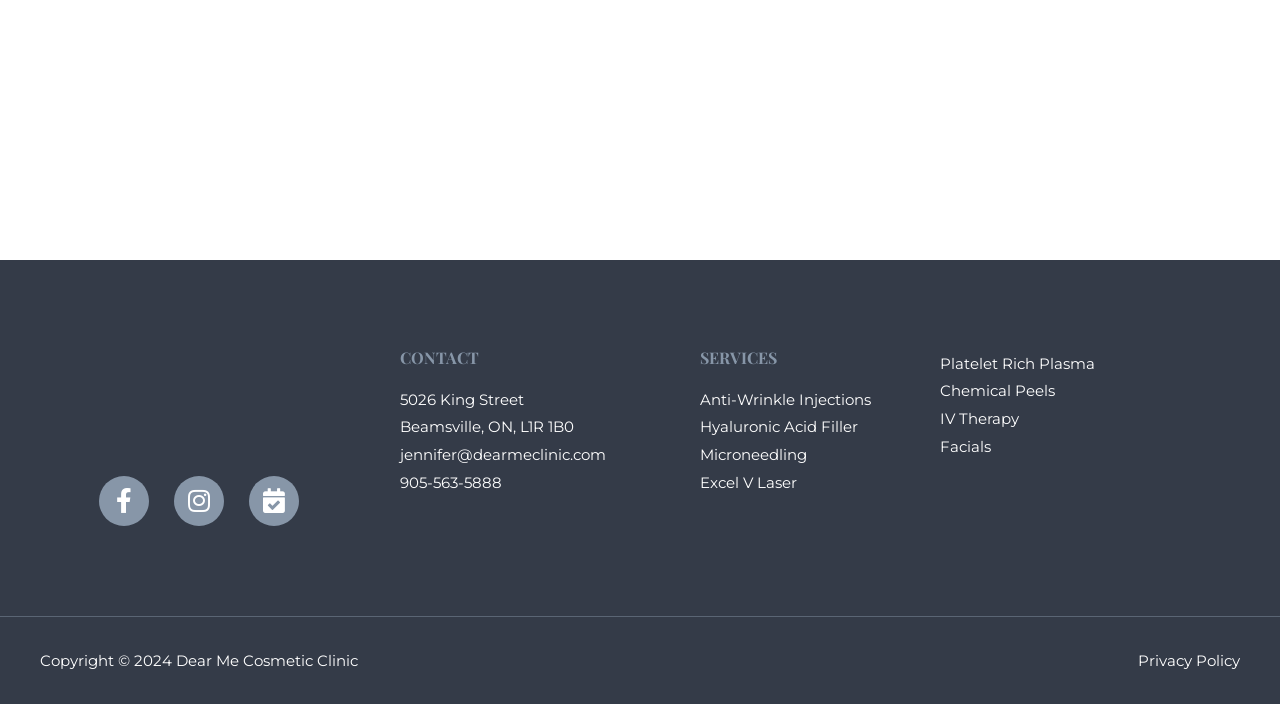Find the bounding box coordinates of the clickable area required to complete the following action: "Get clinic address".

[0.312, 0.548, 0.531, 0.627]